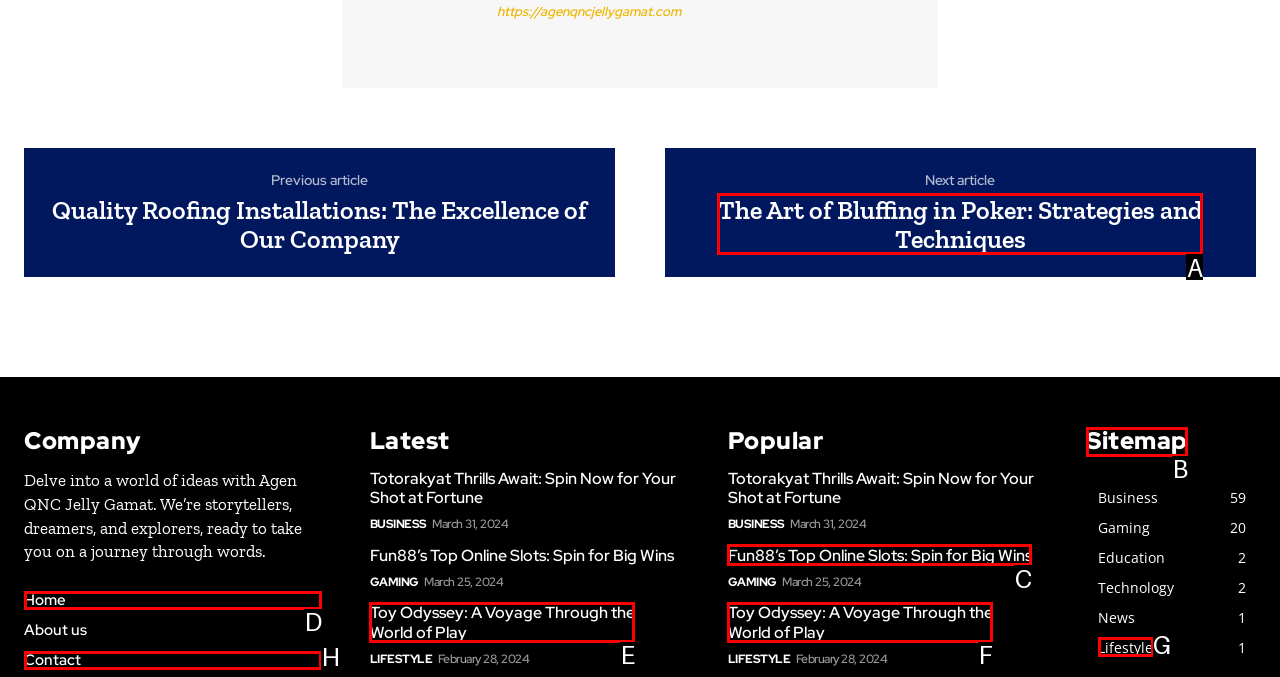Select the UI element that should be clicked to execute the following task: Check the 'Sitemap'
Provide the letter of the correct choice from the given options.

B